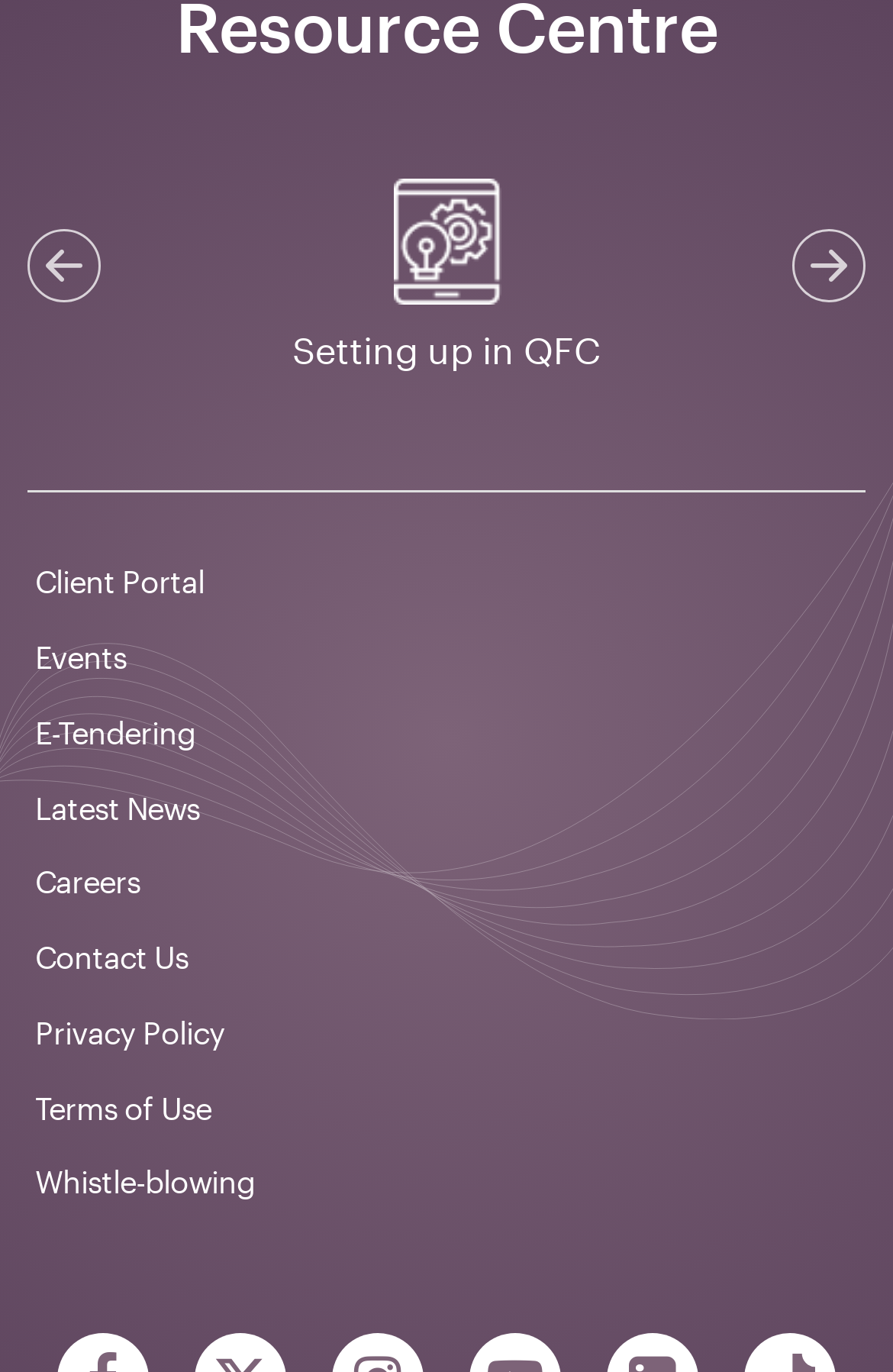Extract the bounding box coordinates for the UI element described by the text: "Terms of Use". The coordinates should be in the form of [left, top, right, bottom] with values between 0 and 1.

[0.031, 0.782, 0.969, 0.836]